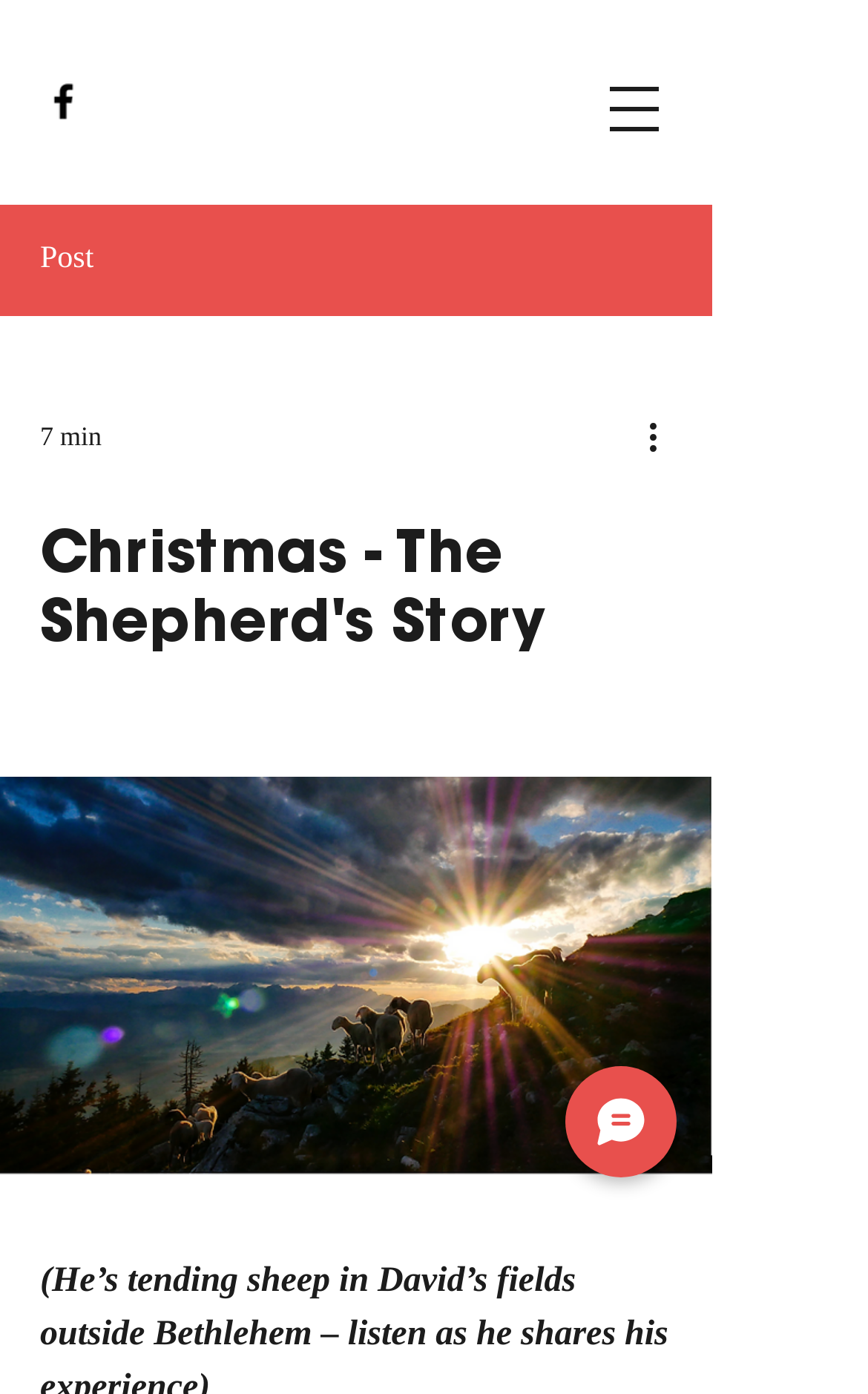Use the details in the image to answer the question thoroughly: 
What is the purpose of the button with a Facebook image?

I found a link element 'Facebook' with an image, indicating that the purpose of the button is to open Facebook.